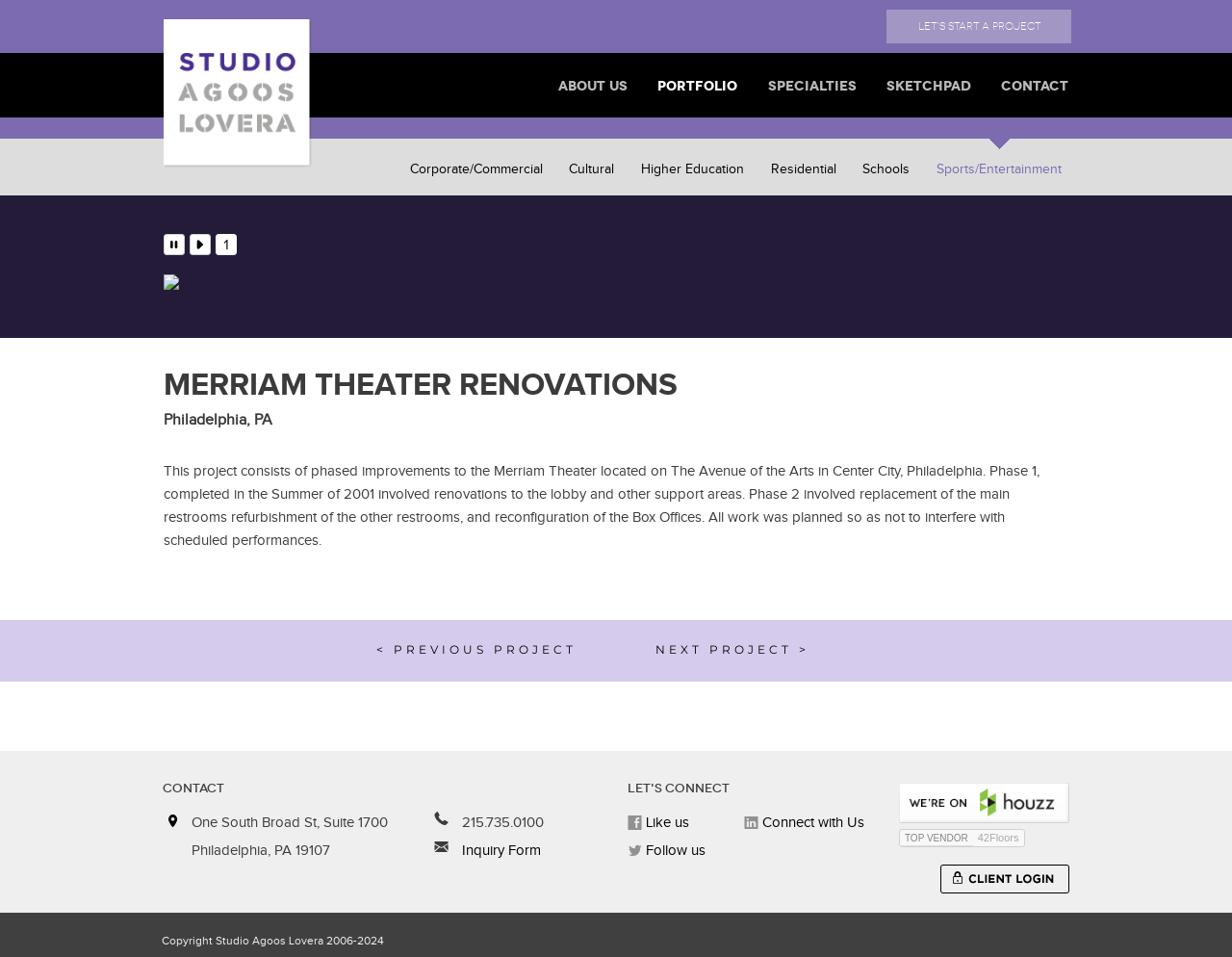Identify the bounding box coordinates for the element you need to click to achieve the following task: "Explore Corporate/Commercial projects". Provide the bounding box coordinates as four float numbers between 0 and 1, in the form [left, top, right, bottom].

[0.325, 0.145, 0.448, 0.194]